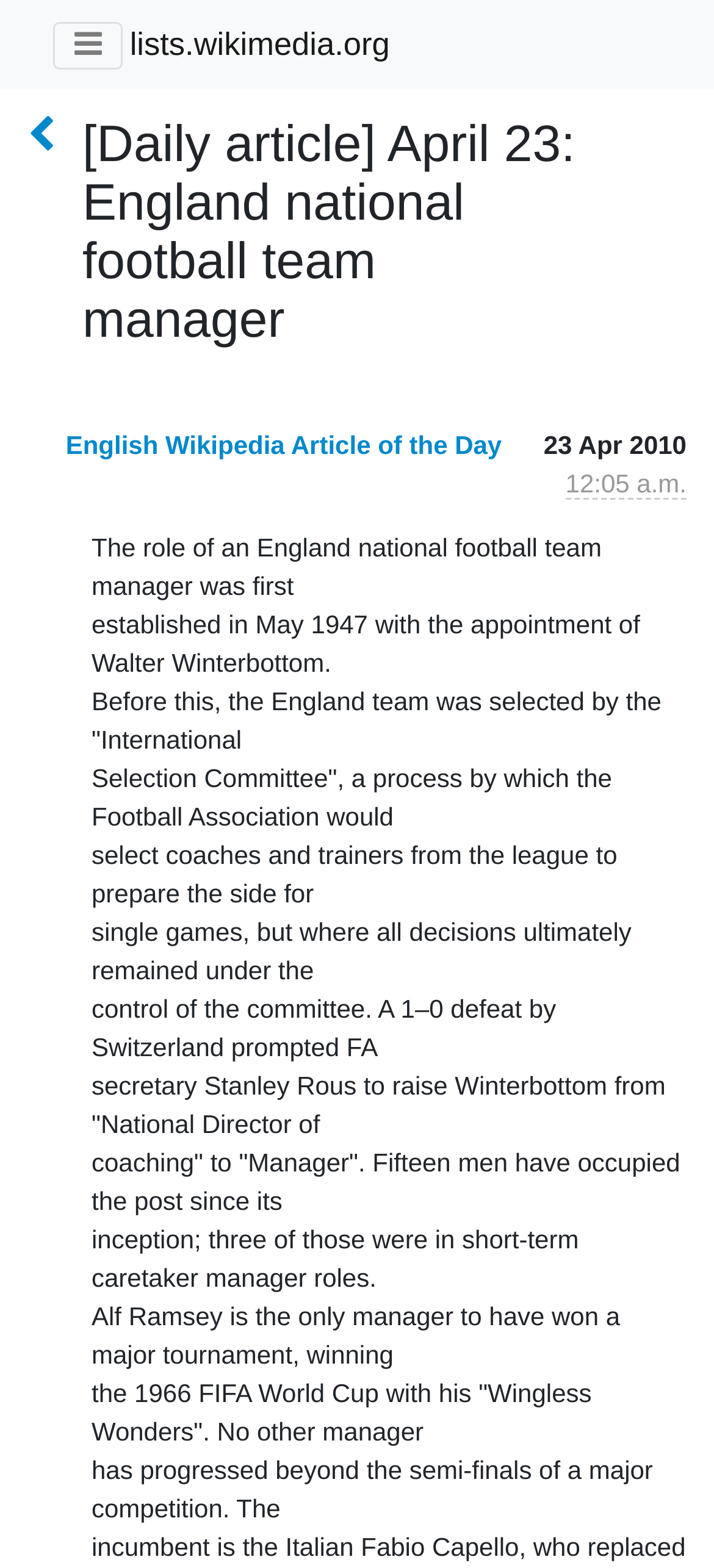What is the link above the article title?
Based on the image, give a concise answer in the form of a single word or short phrase.

lists.wikimedia.org